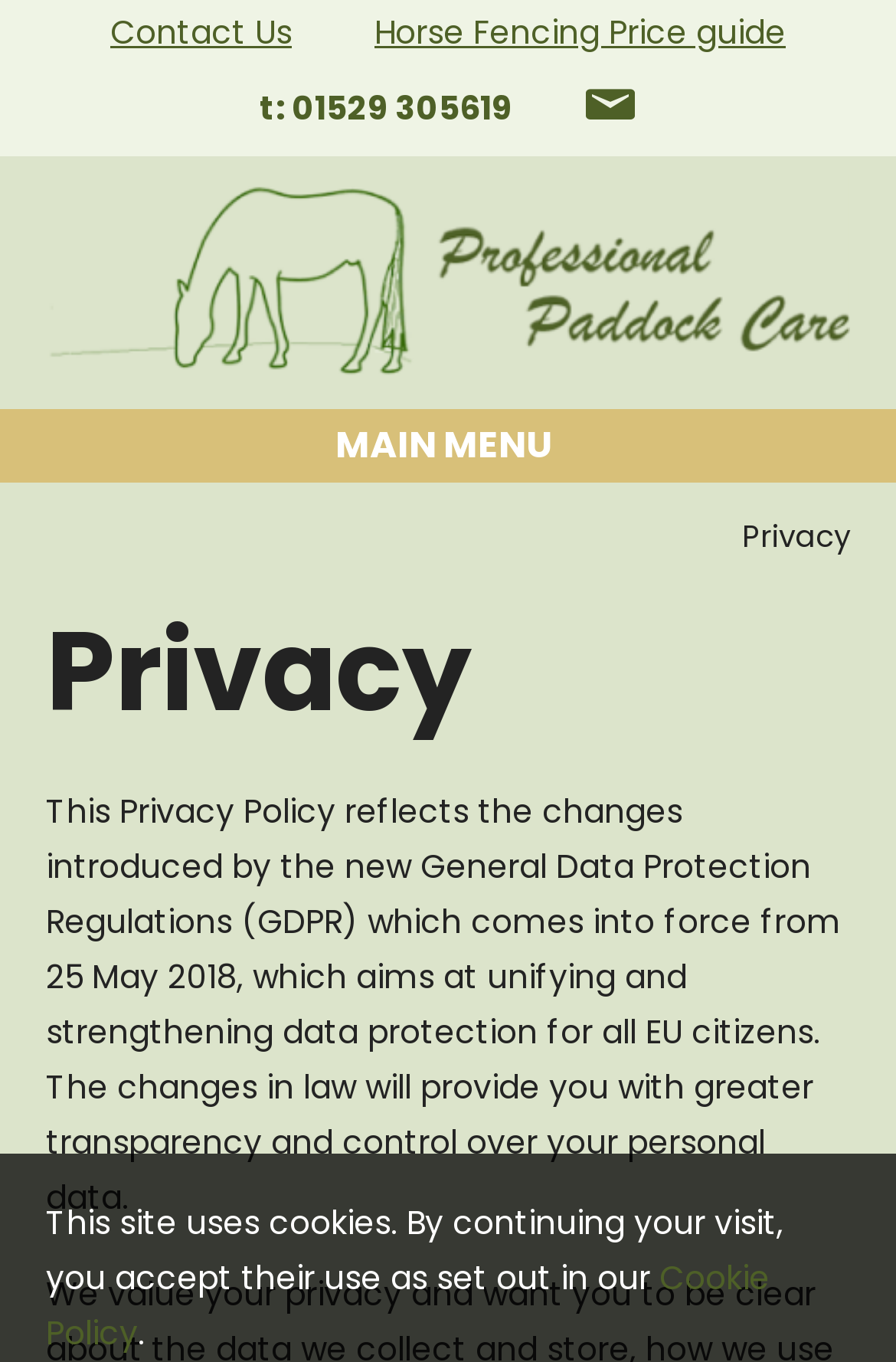What is the policy related to cookies? Based on the screenshot, please respond with a single word or phrase.

Cookie Policy